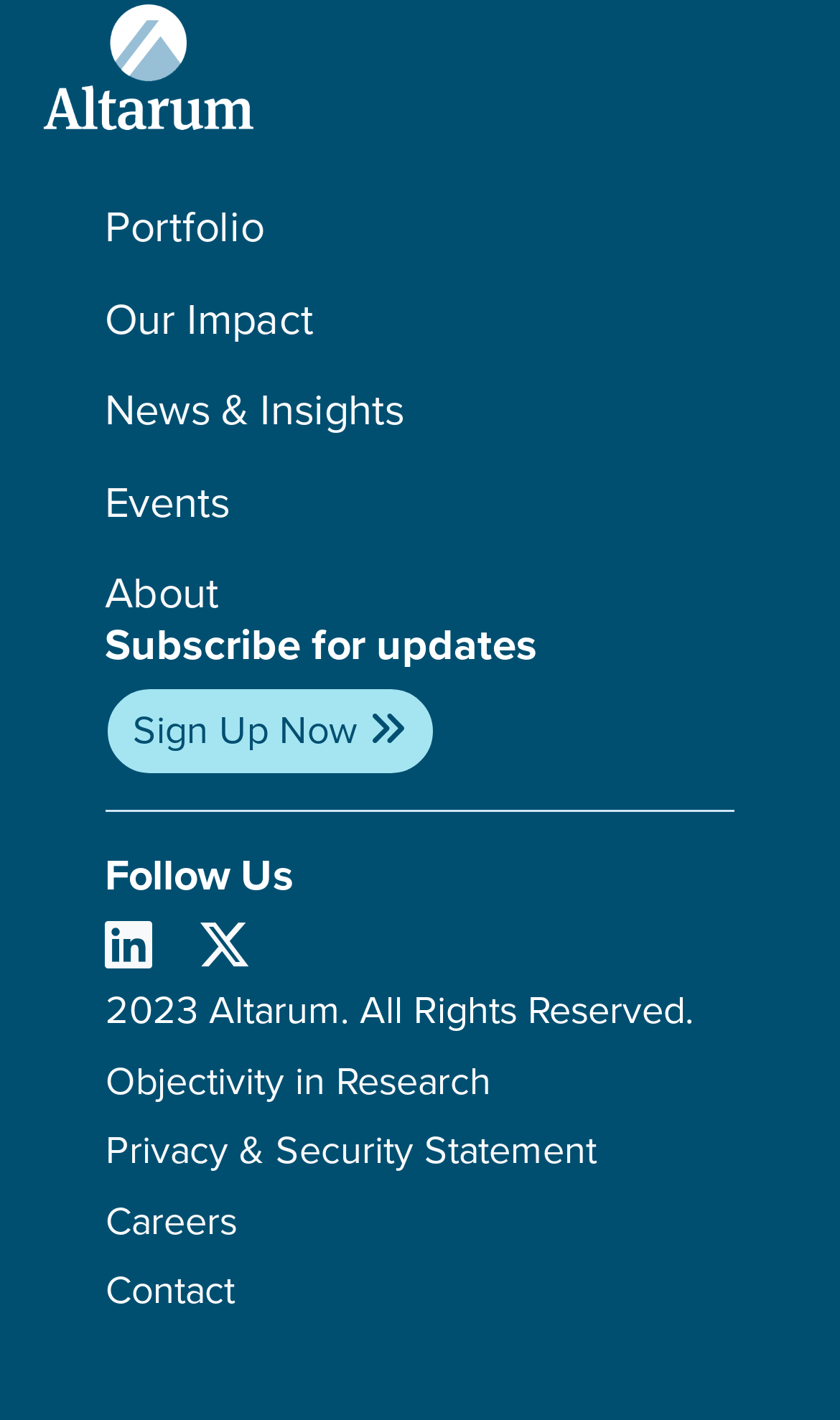Identify and provide the bounding box for the element described by: "Portfolio".

[0.125, 0.143, 0.875, 0.177]